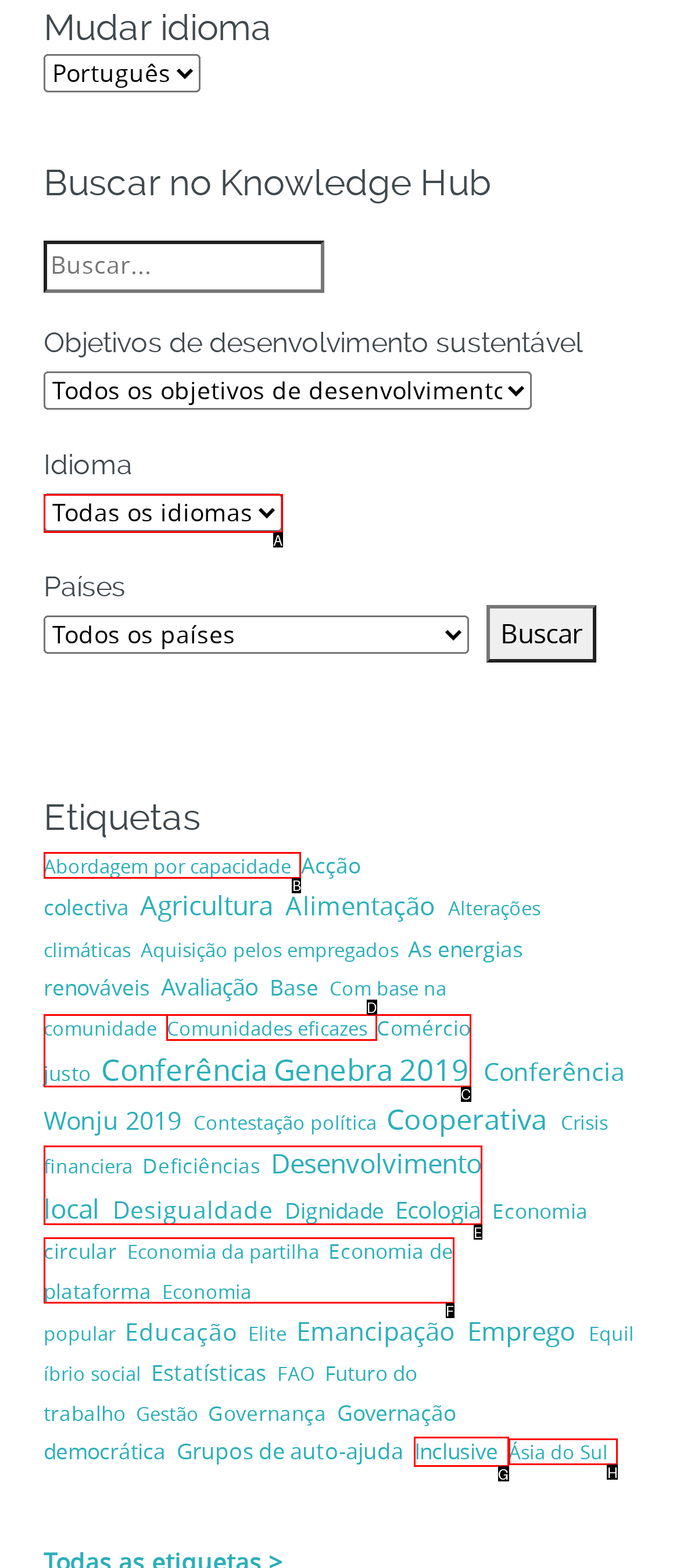Match the HTML element to the given description: Ásia do Sul
Indicate the option by its letter.

H